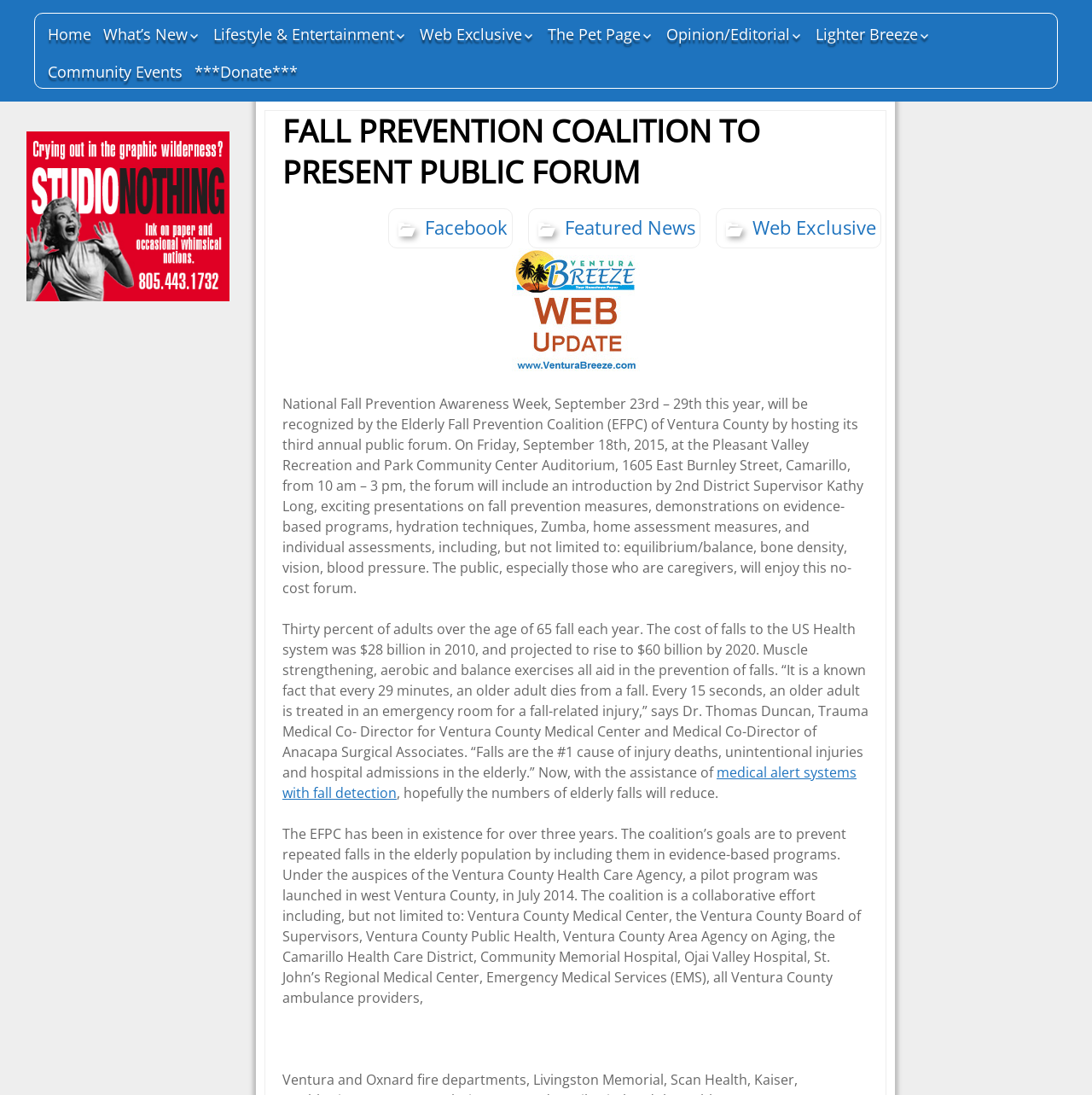Please locate and generate the primary heading on this webpage.

FALL PREVENTION COALITION TO PRESENT PUBLIC FORUM